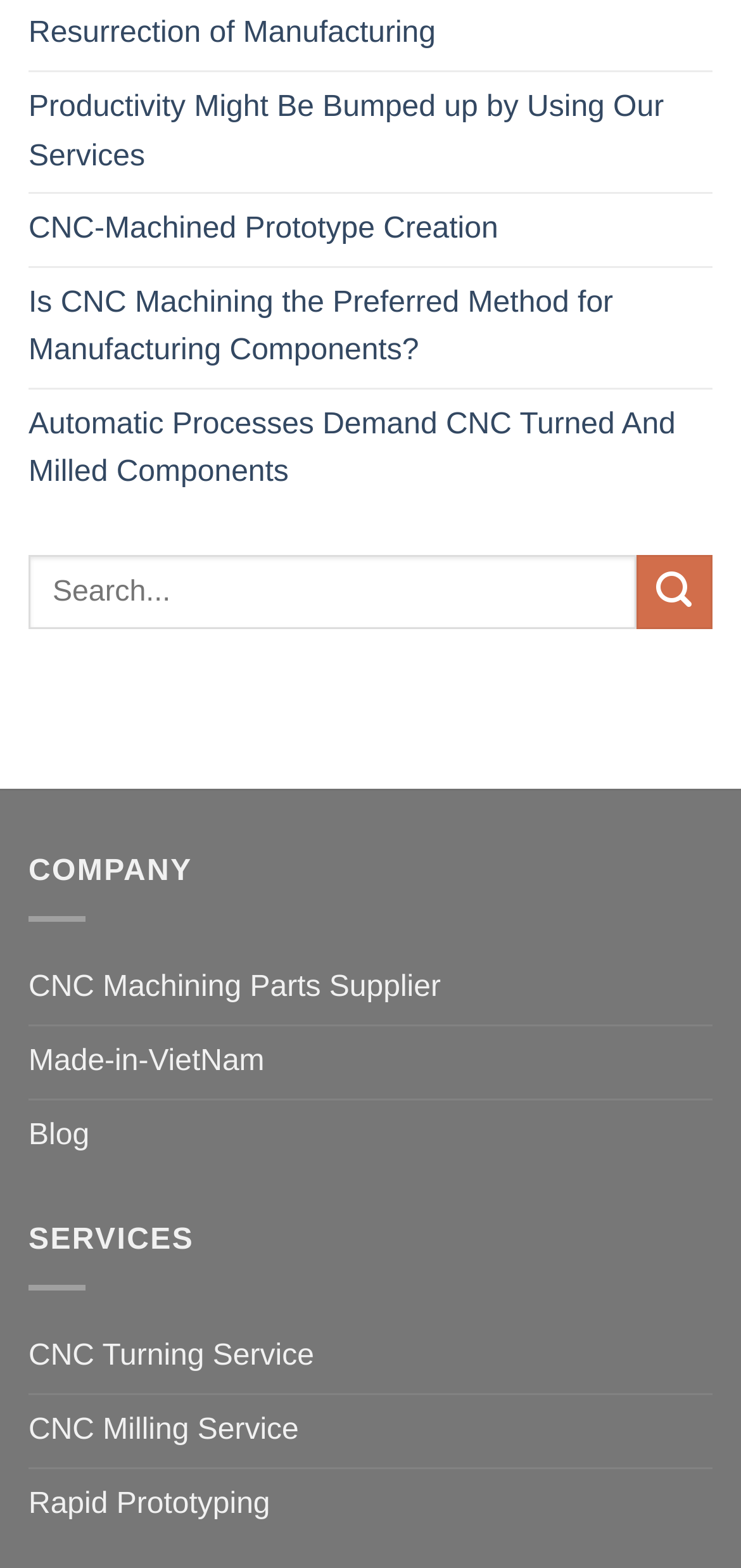Specify the bounding box coordinates of the element's region that should be clicked to achieve the following instruction: "Get CNC Turning Service". The bounding box coordinates consist of four float numbers between 0 and 1, in the format [left, top, right, bottom].

[0.038, 0.843, 0.424, 0.888]